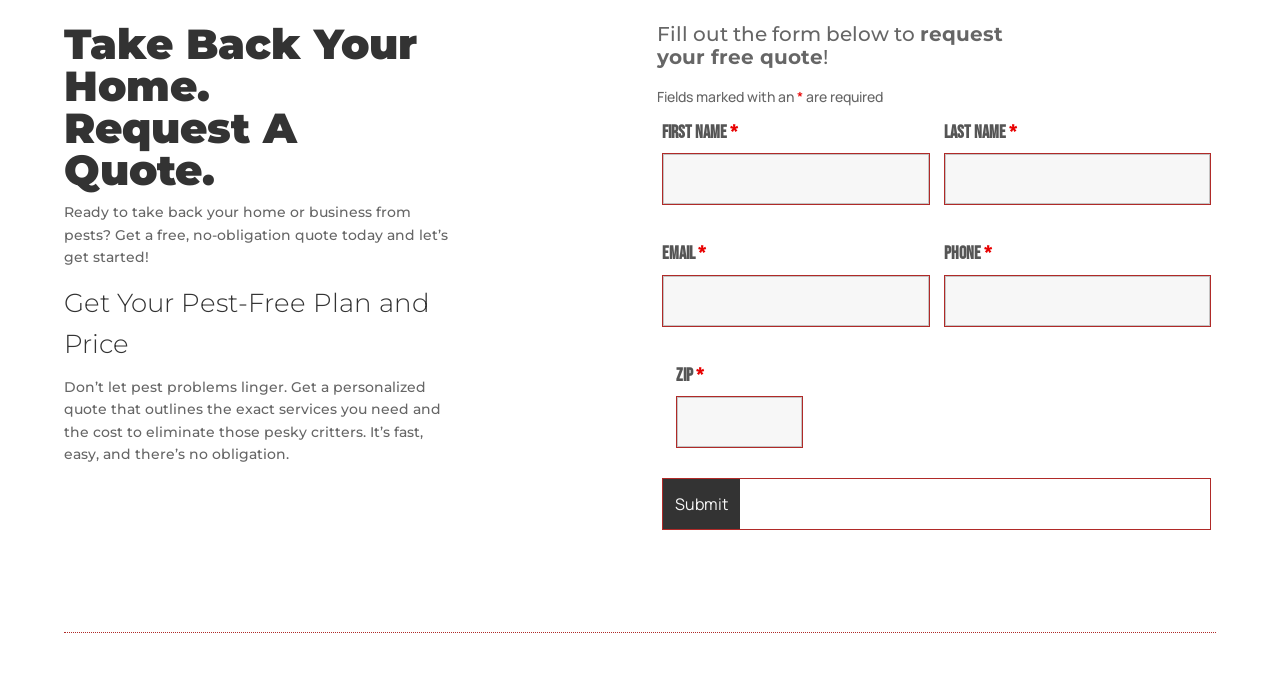What is the focus of the pest control services?
Based on the image, answer the question in a detailed manner.

The webpage mentions 'take back your home or business from pests', suggesting that the pest control services are focused on helping users eliminate pests from their homes or businesses.